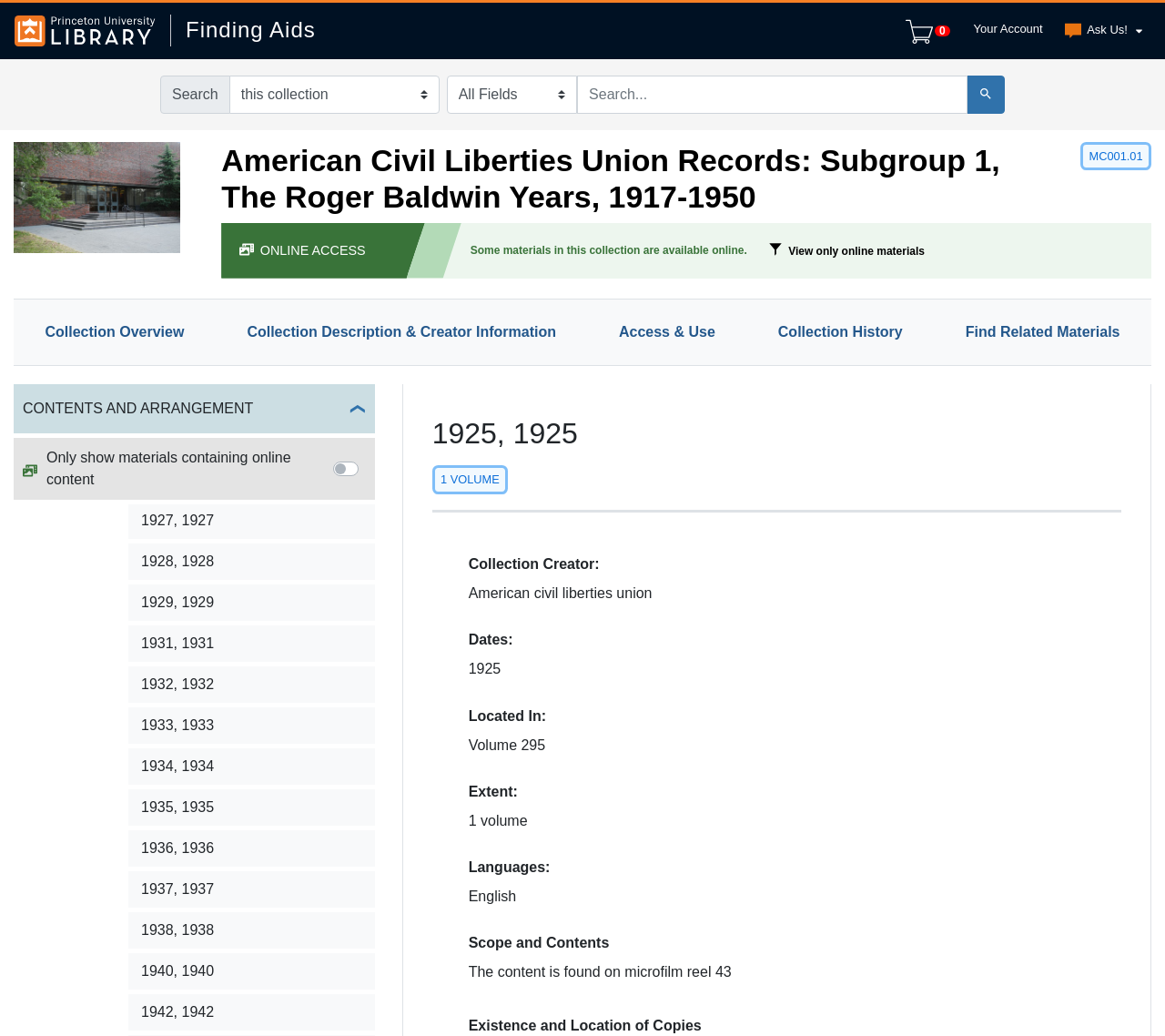Please determine the bounding box of the UI element that matches this description: 1926, 1926. The coordinates should be given as (top-left x, top-left y, bottom-right x, bottom-right y), with all values between 0 and 1.

[0.11, 0.446, 0.322, 0.481]